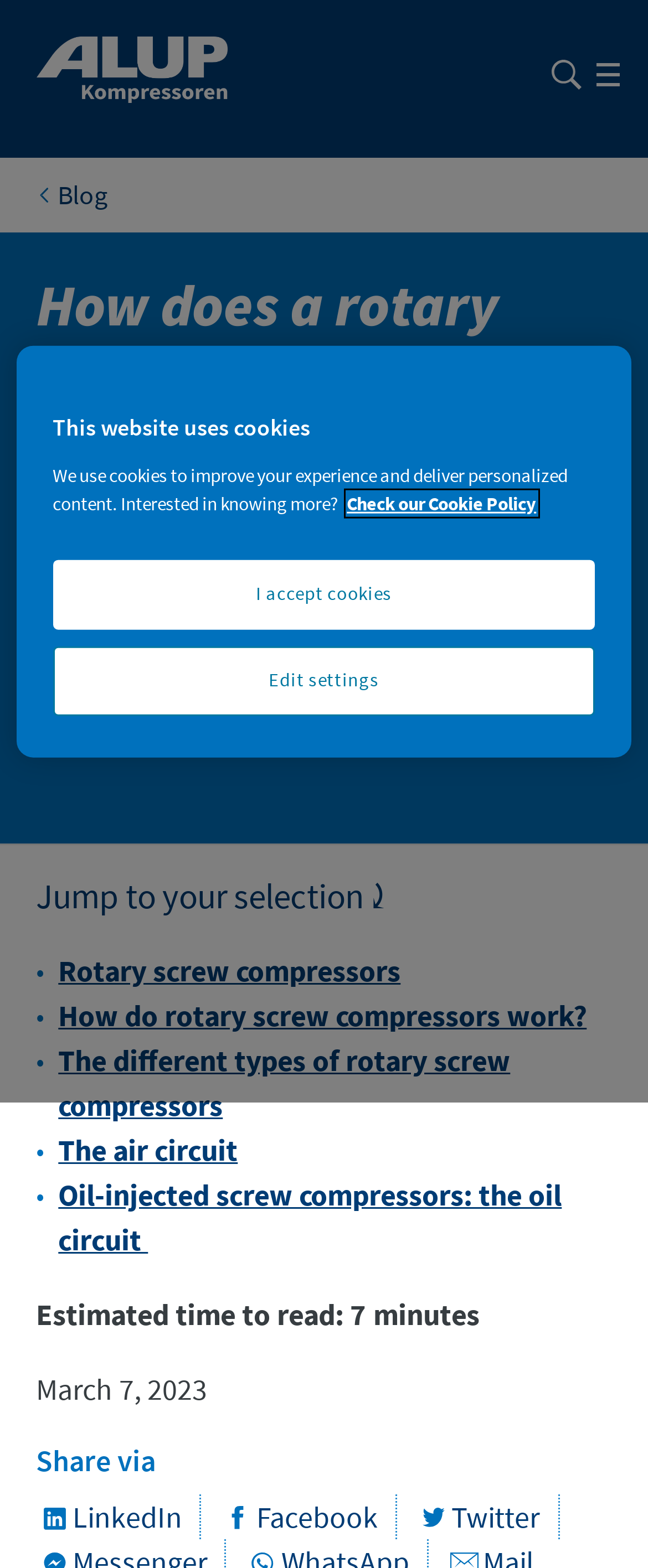Pinpoint the bounding box coordinates of the clickable area needed to execute the instruction: "Search for something". The coordinates should be specified as four float numbers between 0 and 1, i.e., [left, top, right, bottom].

[0.845, 0.031, 0.906, 0.06]